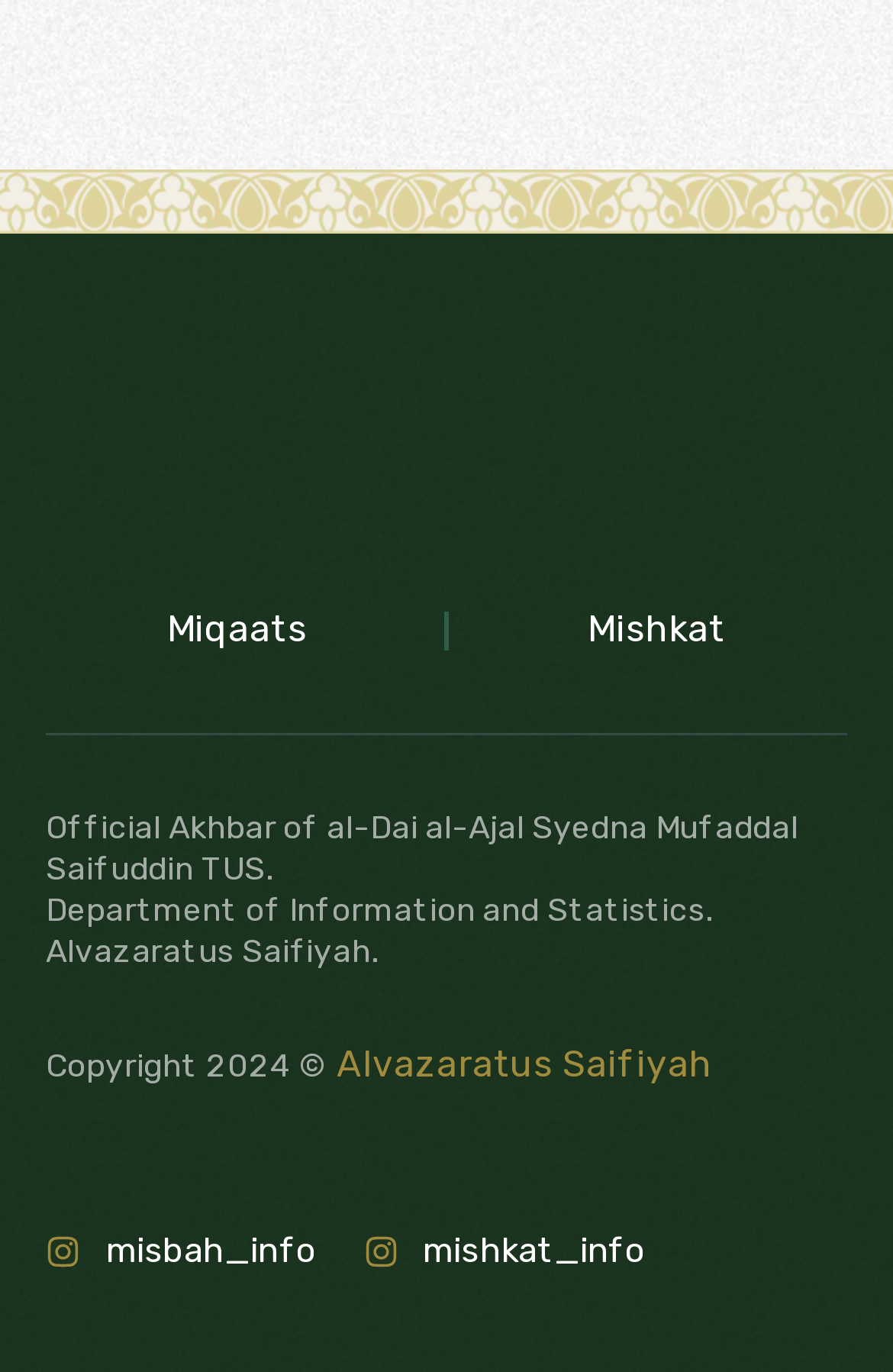How many links are present in the footer section of the webpage?
Using the image as a reference, deliver a detailed and thorough answer to the question.

The question can be answered by looking at the link elements present in the footer section of the webpage, which are 'Miqaats', 'Mishkat', 'Alvazaratus Saifiyah', 'misbah_info', and 'mishkat_info'. There are a total of 5 links, but 'Alvazaratus Saifiyah' is present twice, so the correct answer is 4 unique links.